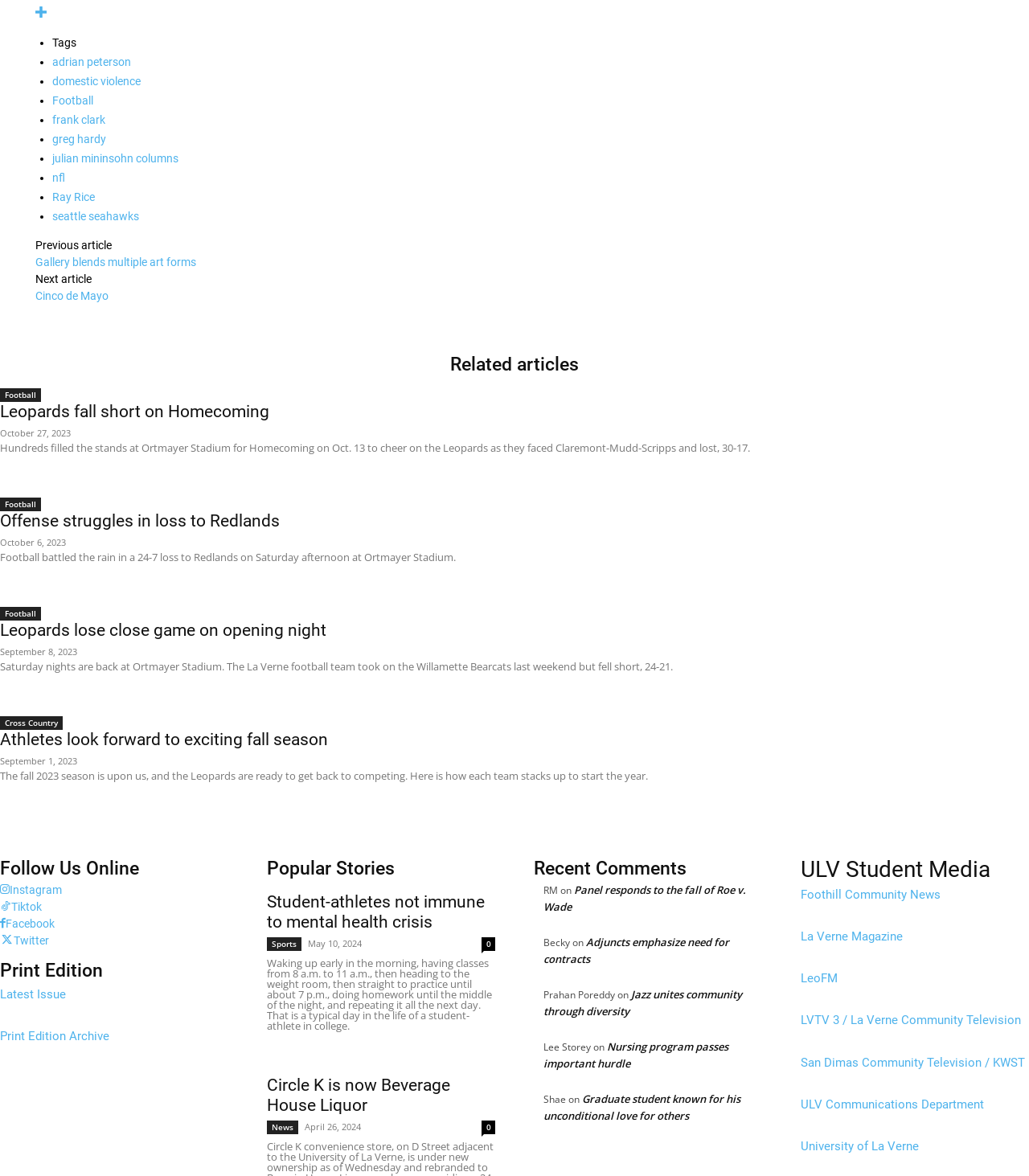Please identify the bounding box coordinates of the element's region that needs to be clicked to fulfill the following instruction: "Read the article 'Leopards fall short on Homecoming'". The bounding box coordinates should consist of four float numbers between 0 and 1, i.e., [left, top, right, bottom].

[0.0, 0.342, 0.262, 0.358]